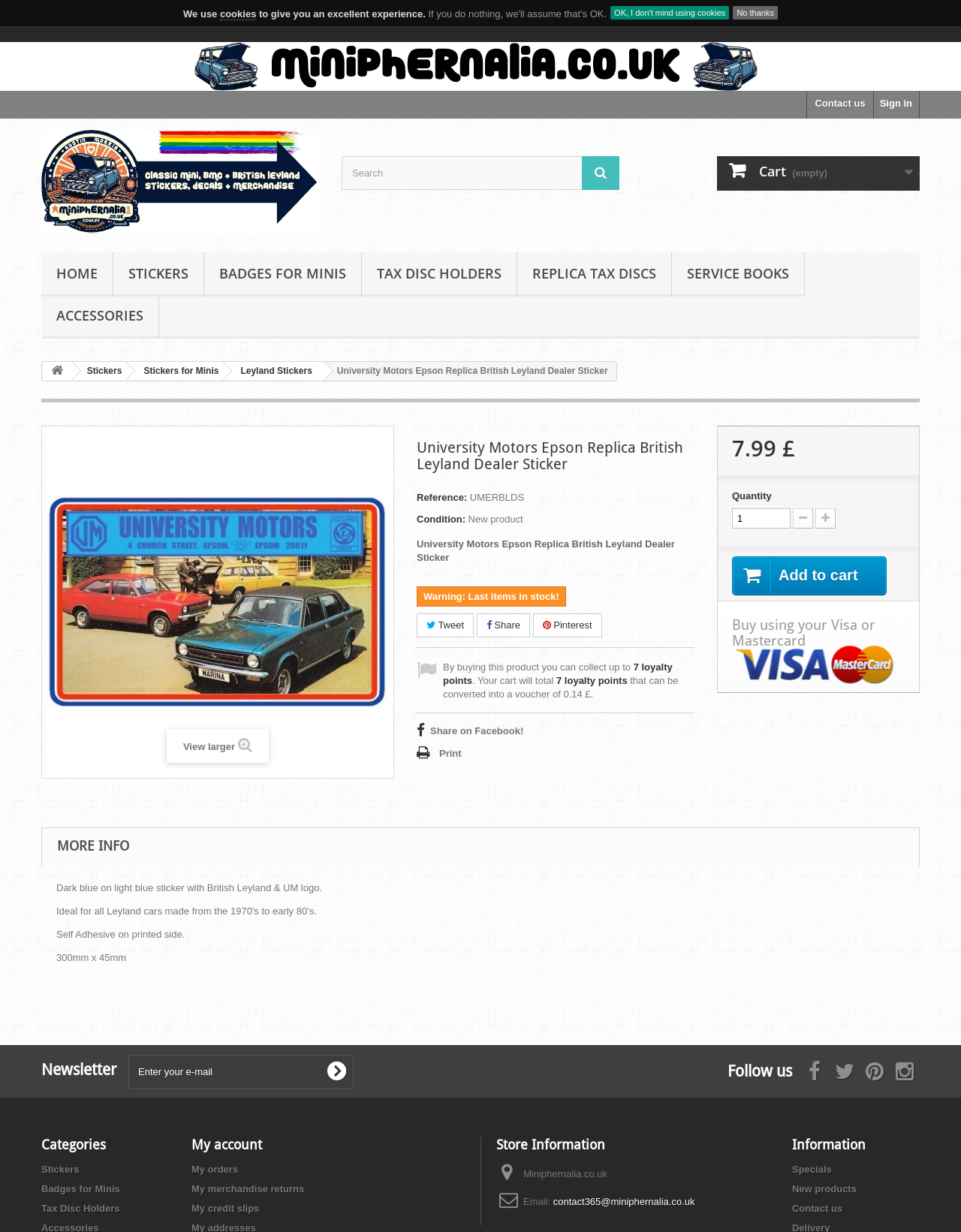Could you specify the bounding box coordinates for the clickable section to complete the following instruction: "Search for products"?

[0.355, 0.127, 0.645, 0.154]